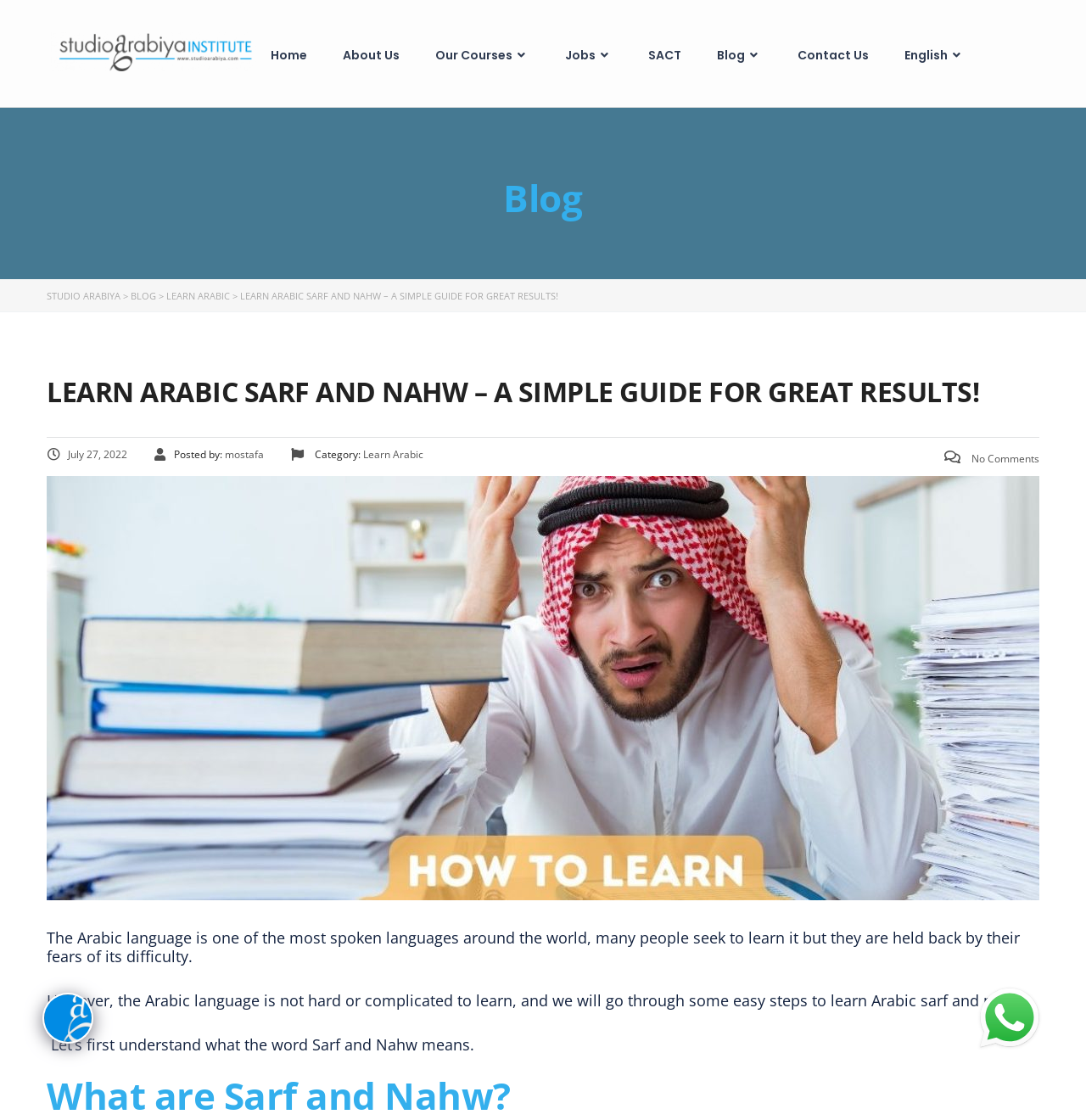Find the bounding box coordinates of the UI element according to this description: "About Us".

[0.299, 0.033, 0.384, 0.065]